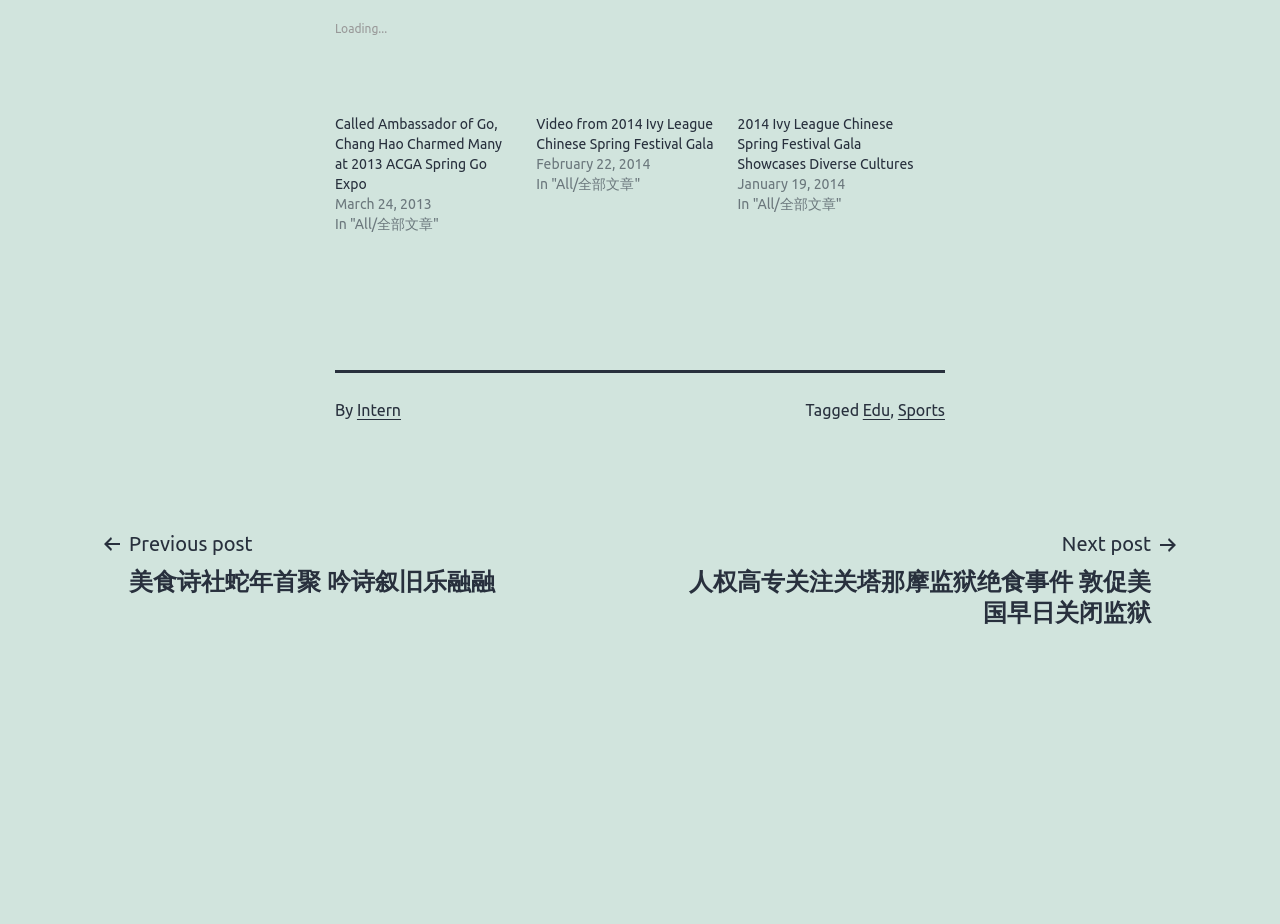What is the date of the first post?
Please answer the question as detailed as possible.

The first post is 'Called Ambassador of Go, Chang Hao Charmed Many at 2013 ACGA Spring Go Expo' and its date is mentioned as 'March 24, 2013'.